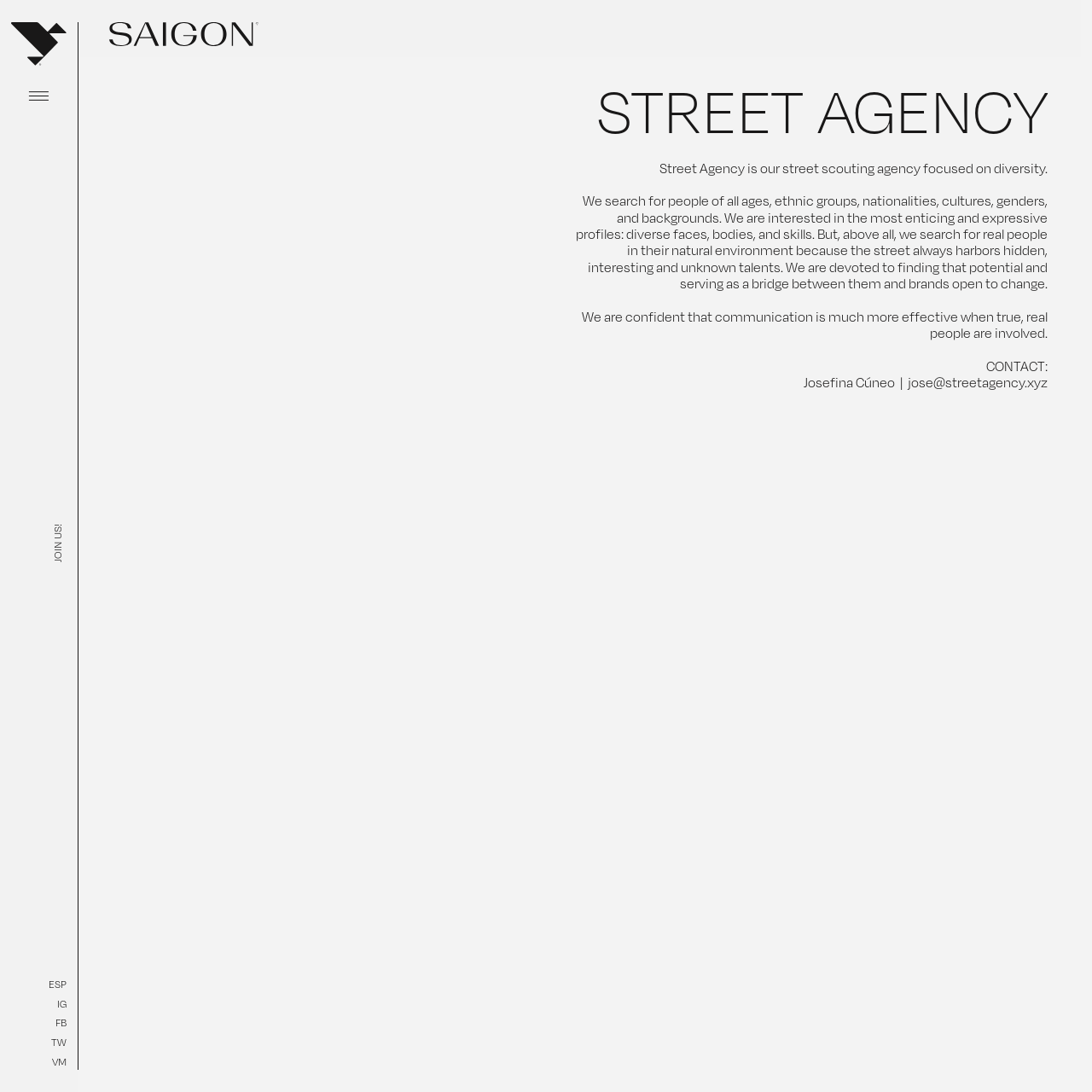Identify the bounding box coordinates of the region that should be clicked to execute the following instruction: "Learn more about Street Agency".

[0.1, 0.02, 0.237, 0.042]